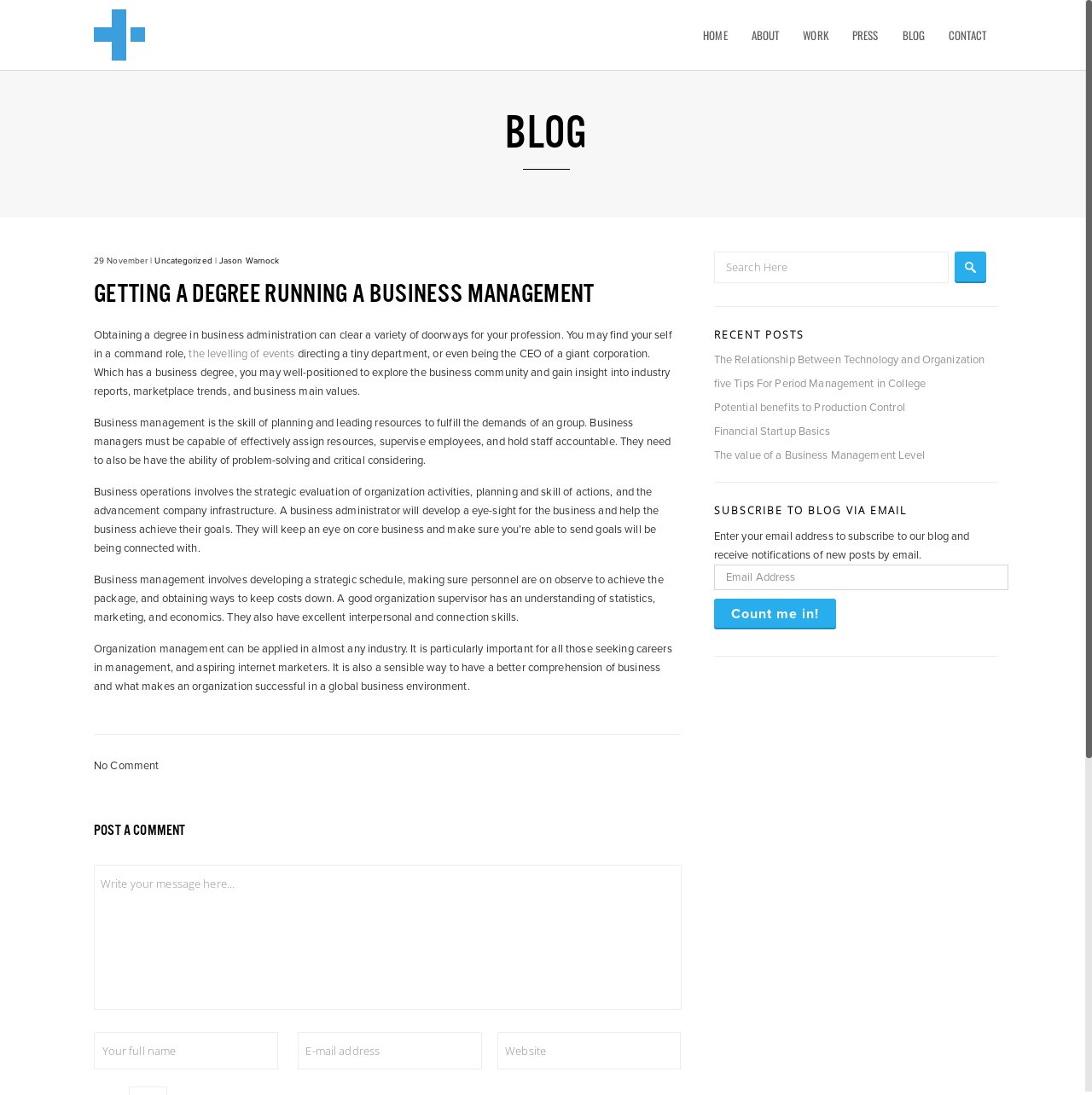Identify the bounding box for the UI element described as: "Jason Warnock". The coordinates should be four float numbers between 0 and 1, i.e., [left, top, right, bottom].

[0.201, 0.234, 0.256, 0.243]